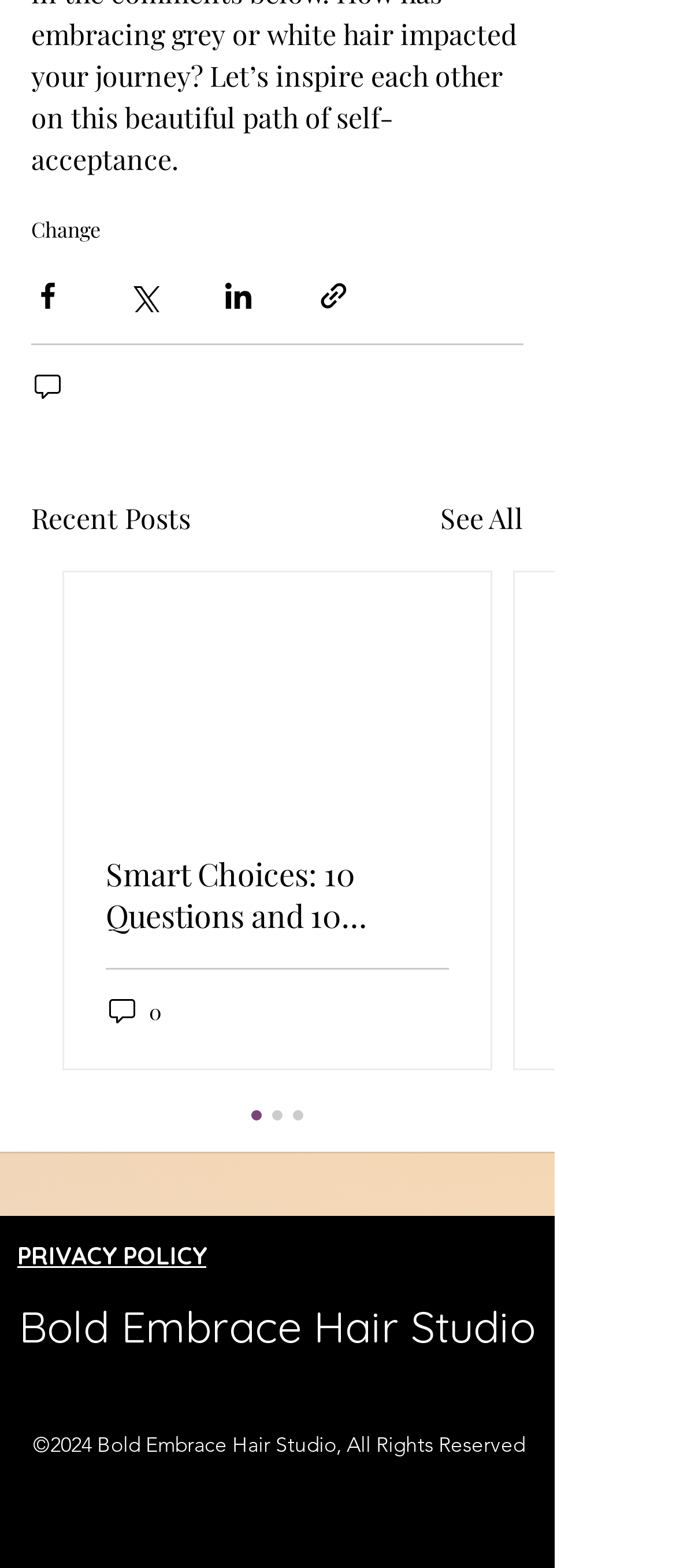Please identify the bounding box coordinates of where to click in order to follow the instruction: "See all recent posts".

[0.651, 0.317, 0.774, 0.344]